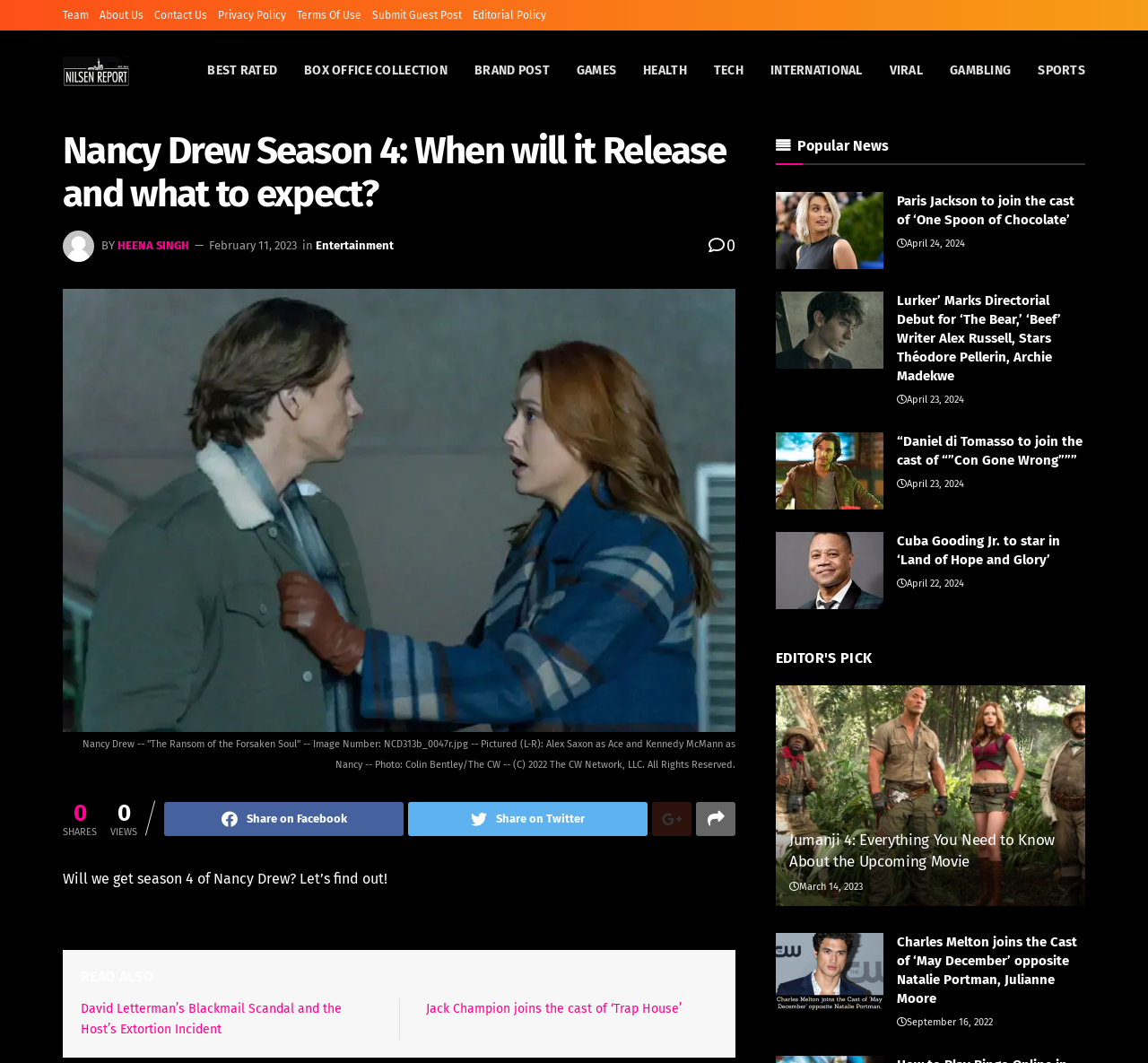What is the image about in the article?
Provide a thorough and detailed answer to the question.

The image in the article can be determined by looking at the image description 'Nancy Drew Season 4' which suggests that the image is related to the fourth season of Nancy Drew.